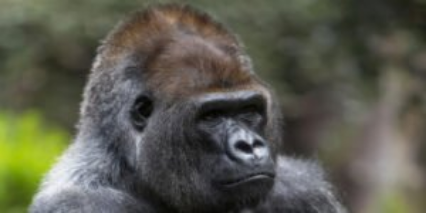Offer a detailed explanation of the image.

This striking image features a close-up of a gorilla, showcasing its intense and thoughtful expression. With powerful features, including a strong jawline and deep-set eyes, the gorilla conveys a sense of wisdom and strength. The background is softly blurred, hinting at a lush, green environment typical of natural habitats or animal parks. This image is likely part of a representation of wildlife conservation efforts, possibly in connection with attractions such as Tenerife's zoos, where visitors can experience the beauty and majesty of various animal species, including both birds and mammals like this gorilla. The zoo emphasizes not only conservation but also education, allowing visitors to appreciate the complexities of these magnificent creatures.